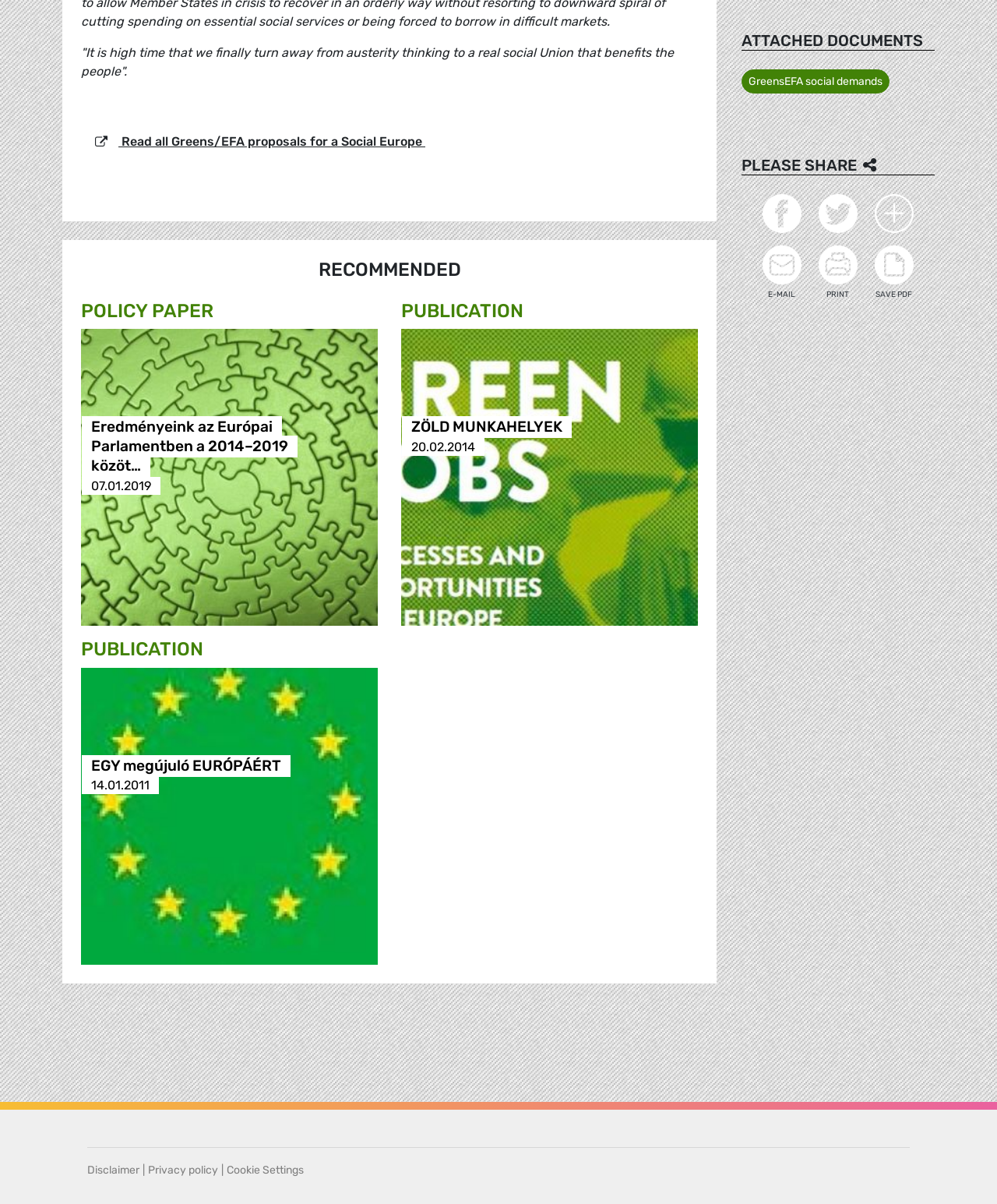What is the title of the first publication?
Your answer should be a single word or phrase derived from the screenshot.

EGY megújuló EURÓPÁÉRT